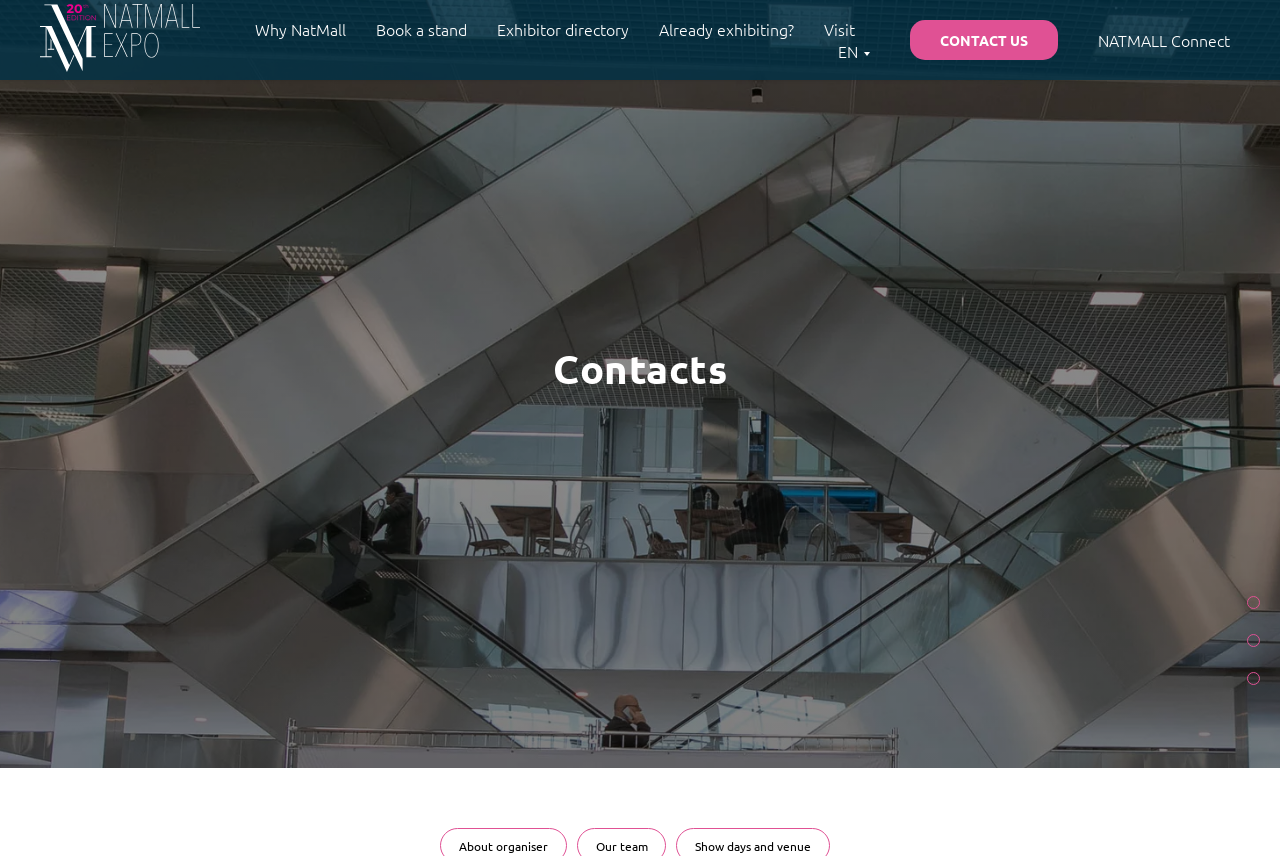Generate an in-depth caption that captures all aspects of the webpage.

The webpage appears to be related to NatMallExpo, an exhibition event. At the top, there is a logo of NatMallExpo, accompanied by a link to the main page. Below the logo, there are five links: "Why NatMall", "Book a stand", "Exhibitor directory", "Already exhibiting?", and "Visit". These links are positioned horizontally, taking up about half of the screen width.

To the right of these links, there is a language selection button, currently set to "EN". Next to the language button, there is a section with two columns. The left column contains a link to "CONTACT US", while the right column has a link to "NATMALL Connect".

Further down the page, there is a heading titled "Contacts", which spans almost the entire width of the page. Below this heading, there are three social media links, positioned at the bottom right corner of the page.

The webpage also provides information about the exhibition venue, which is Moscow, Krokus Expo, Pavilion 1, Hall 1, as indicated in the meta description.